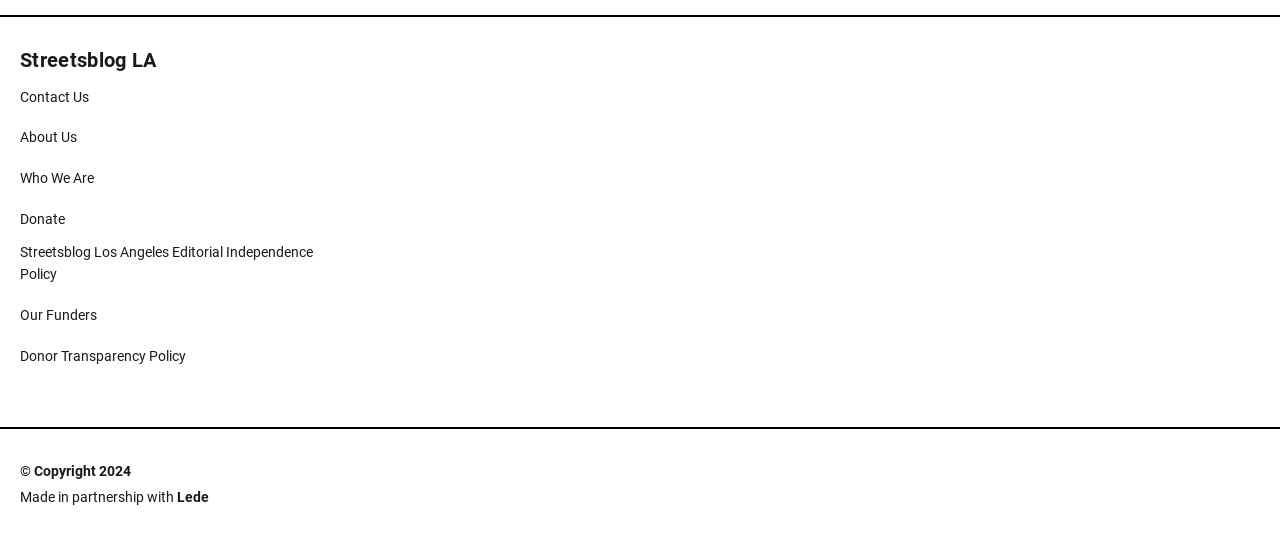How many links are in the navigation section?
Give a thorough and detailed response to the question.

The navigation section contains links to 'Contact Us', 'About Us', 'Who We Are', 'Donate', 'Streetsblog Los Angeles Editorial Independence Policy', 'Our Funders', and 'Donor Transparency Policy', which makes a total of 7 links.